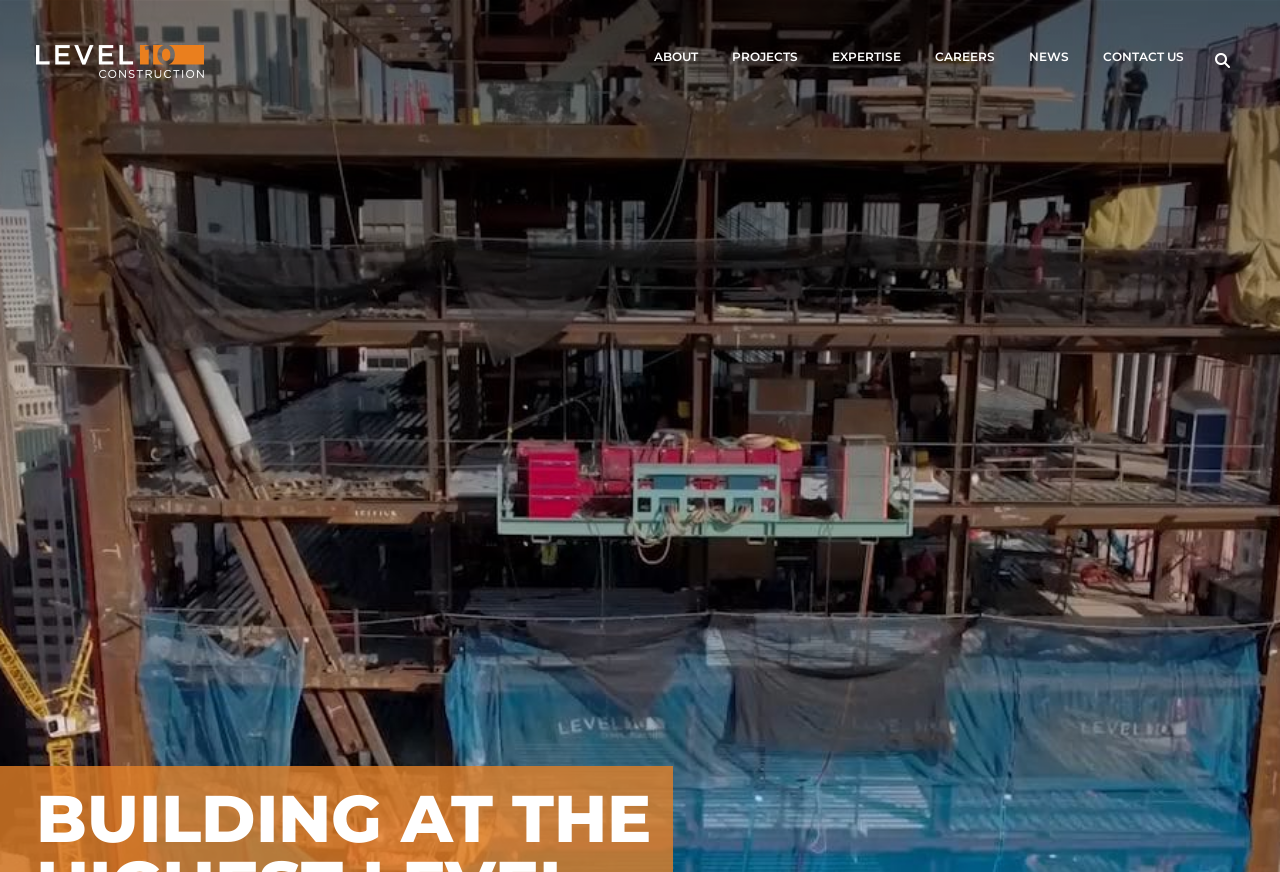Reply to the question with a single word or phrase:
What is the purpose of the page?

Construction projects